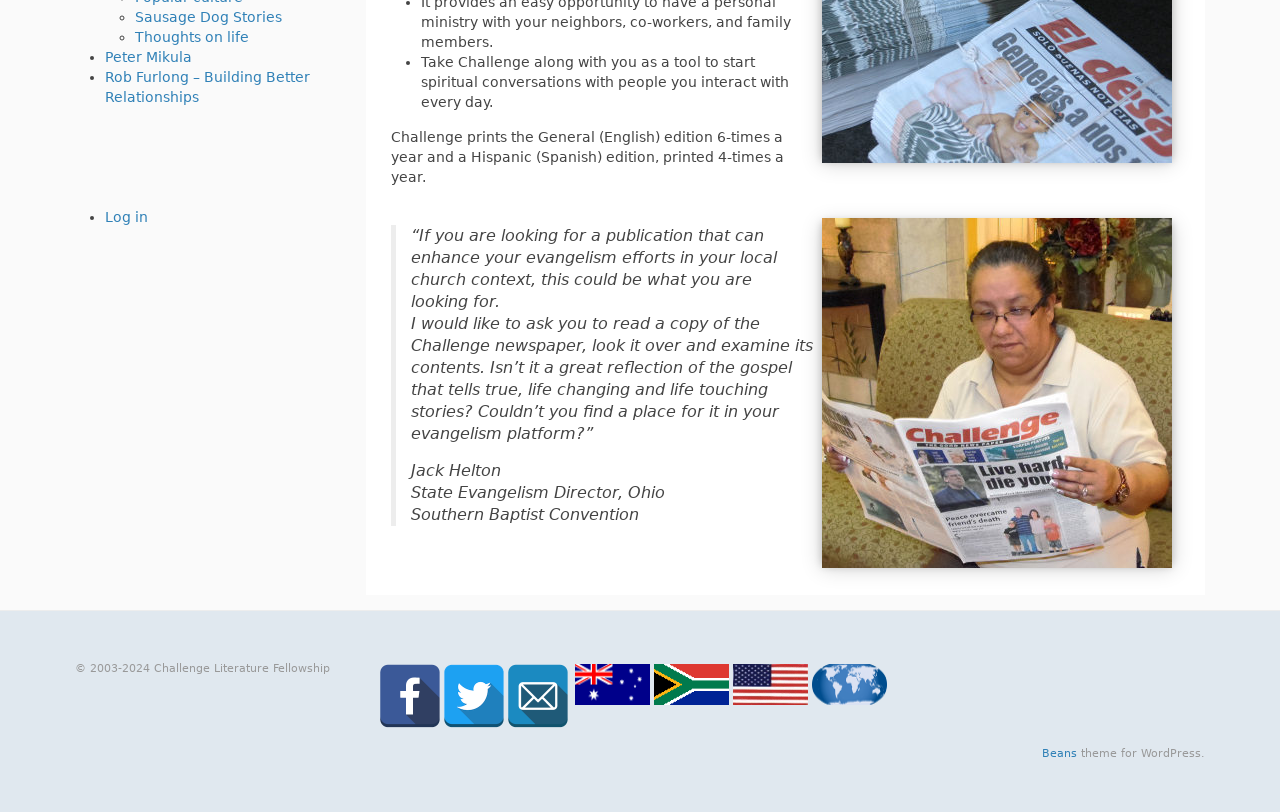Using the provided description title="Challenge Africa", find the bounding box coordinates for the UI element. Provide the coordinates in (top-left x, top-left y, bottom-right x, bottom-right y) format, ensuring all values are between 0 and 1.

[0.511, 0.819, 0.573, 0.835]